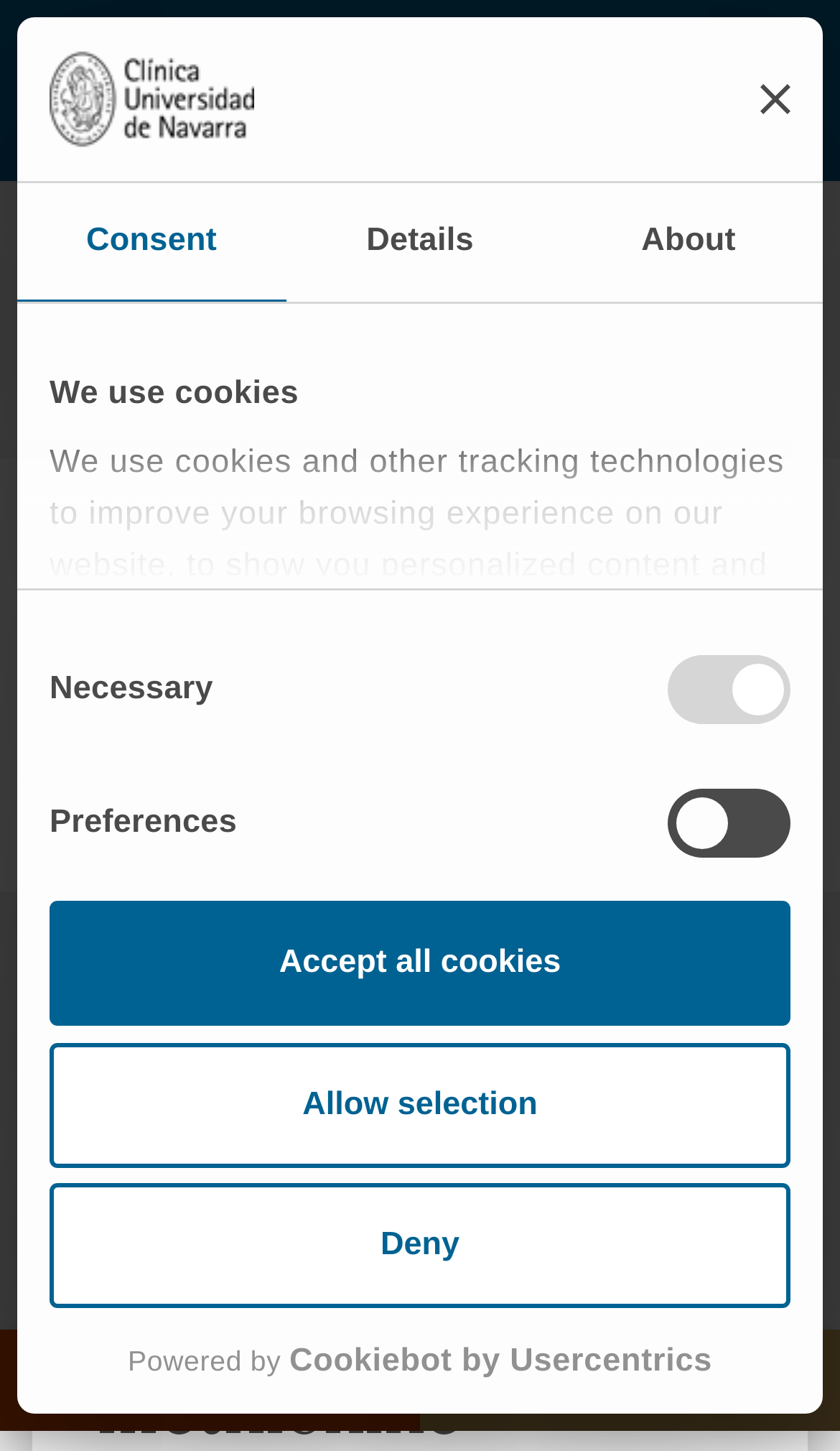Identify the bounding box coordinates of the clickable region required to complete the instruction: "Click the logo to open a new window". The coordinates should be given as four float numbers within the range of 0 and 1, i.e., [left, top, right, bottom].

[0.059, 0.924, 0.941, 0.952]